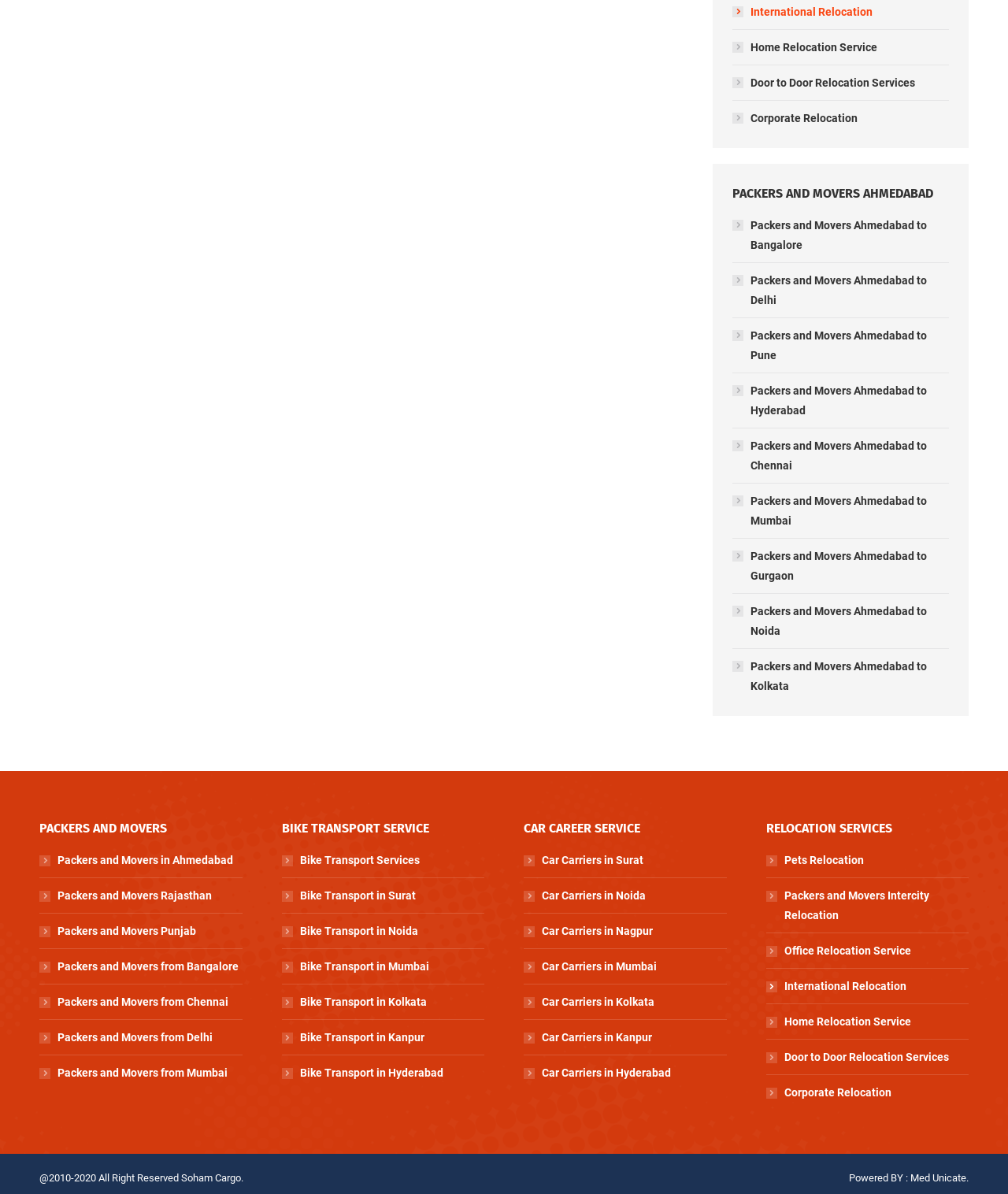Using details from the image, please answer the following question comprehensively:
What is the 'Car Carrier Service' used for?

The 'Car Carrier Service' section has links to different cities, such as 'Car Carriers in Surat', 'Car Carriers in Noida', and 'Car Carriers in Mumbai'. This suggests that the purpose of the 'Car Carrier Service' is to transport cars from one location to another.